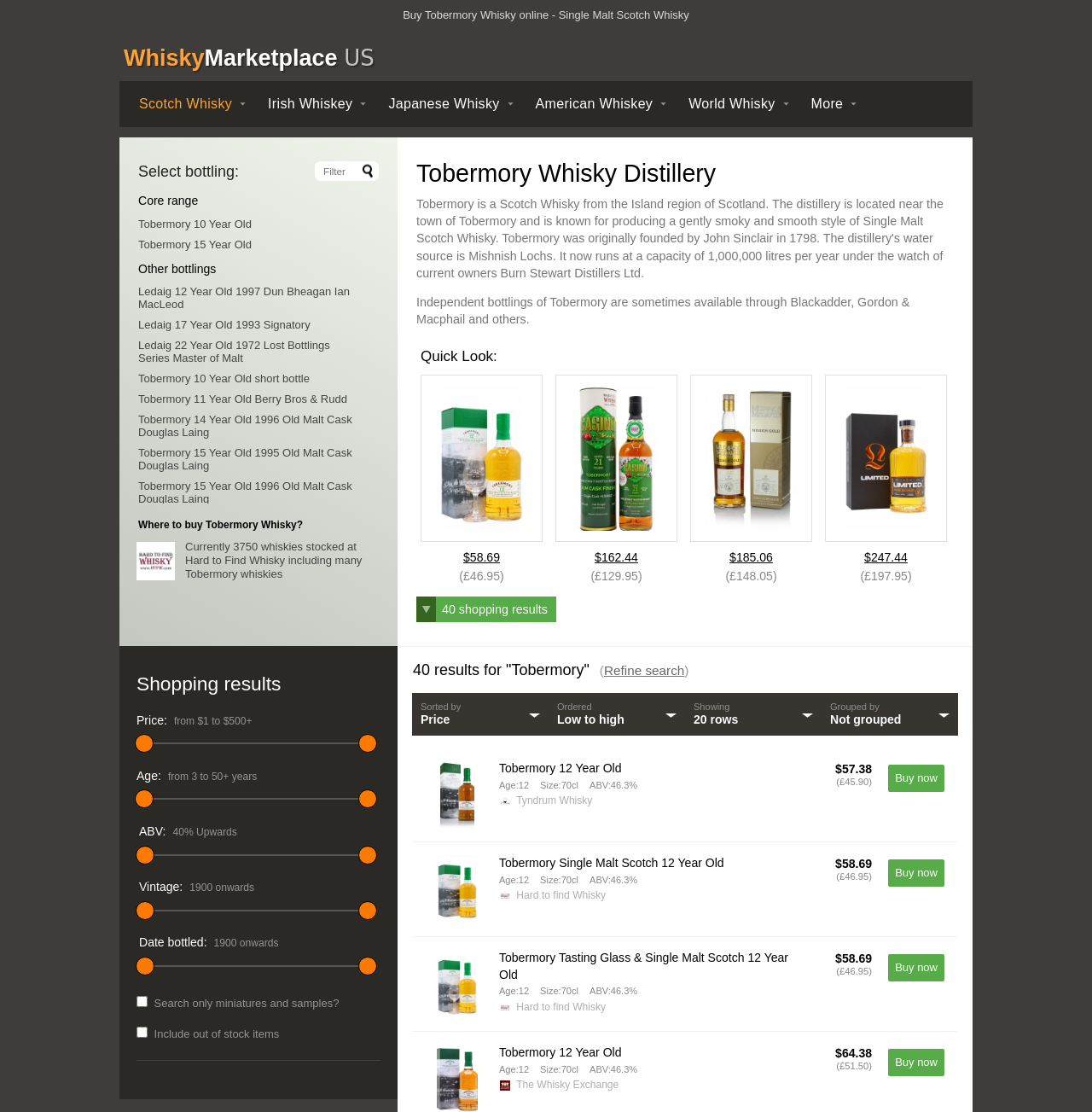Determine the bounding box coordinates of the element that should be clicked to execute the following command: "Sort by Price".

[0.125, 0.642, 0.153, 0.655]